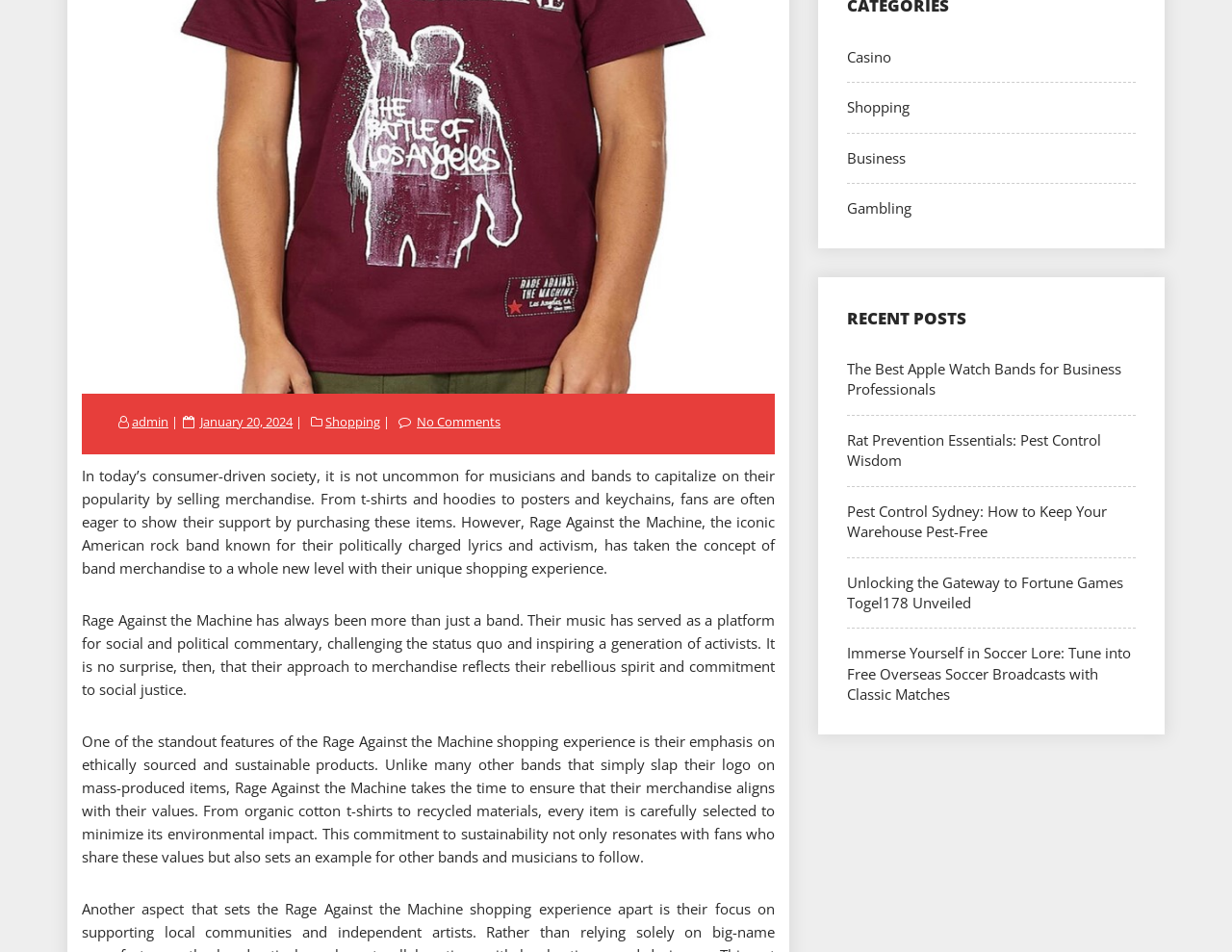Using the provided element description "No Comments", determine the bounding box coordinates of the UI element.

[0.336, 0.434, 0.409, 0.452]